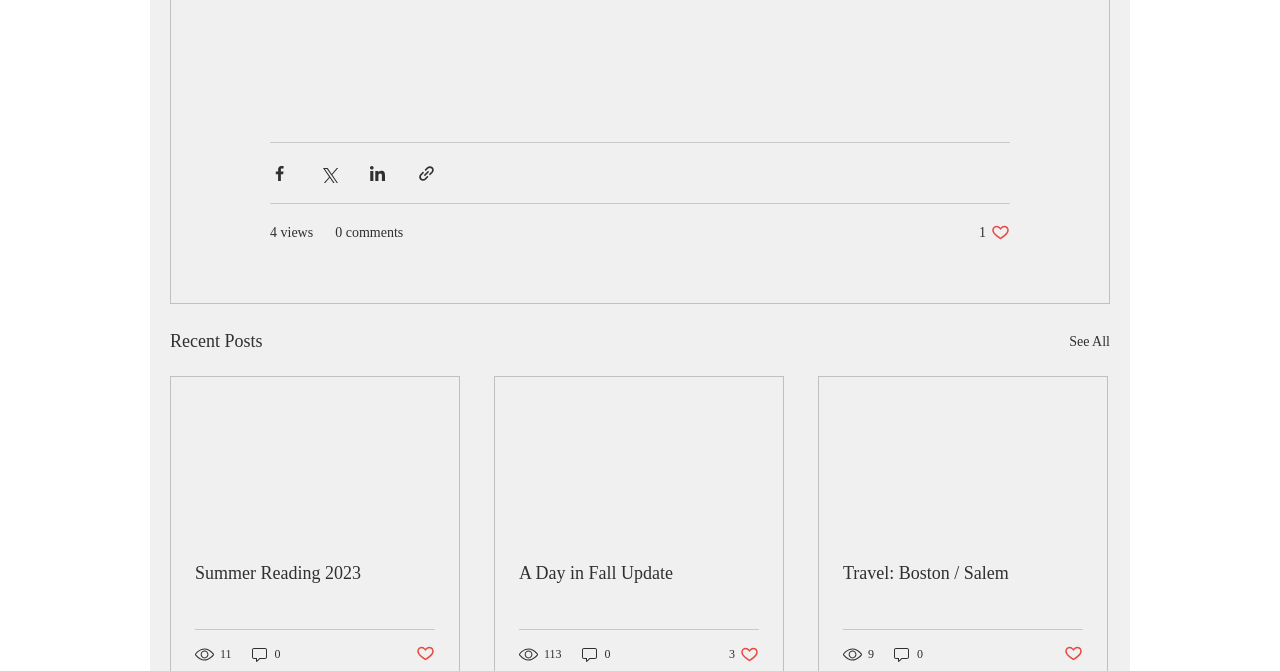How many likes does the third post have?
Using the image, respond with a single word or phrase.

3 likes